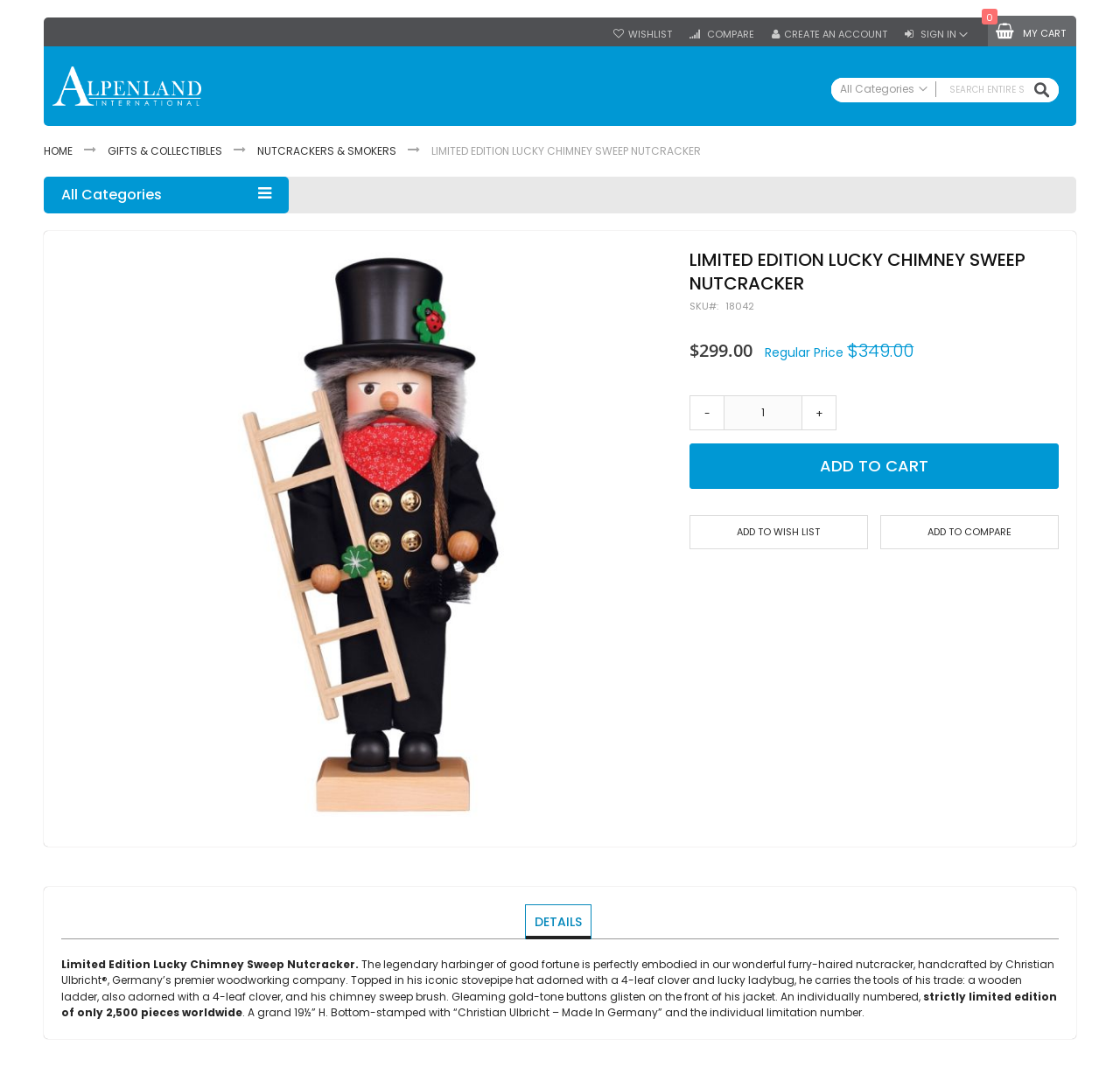Identify the bounding box for the UI element specified in this description: "type of addiction". The coordinates must be four float numbers between 0 and 1, formatted as [left, top, right, bottom].

None